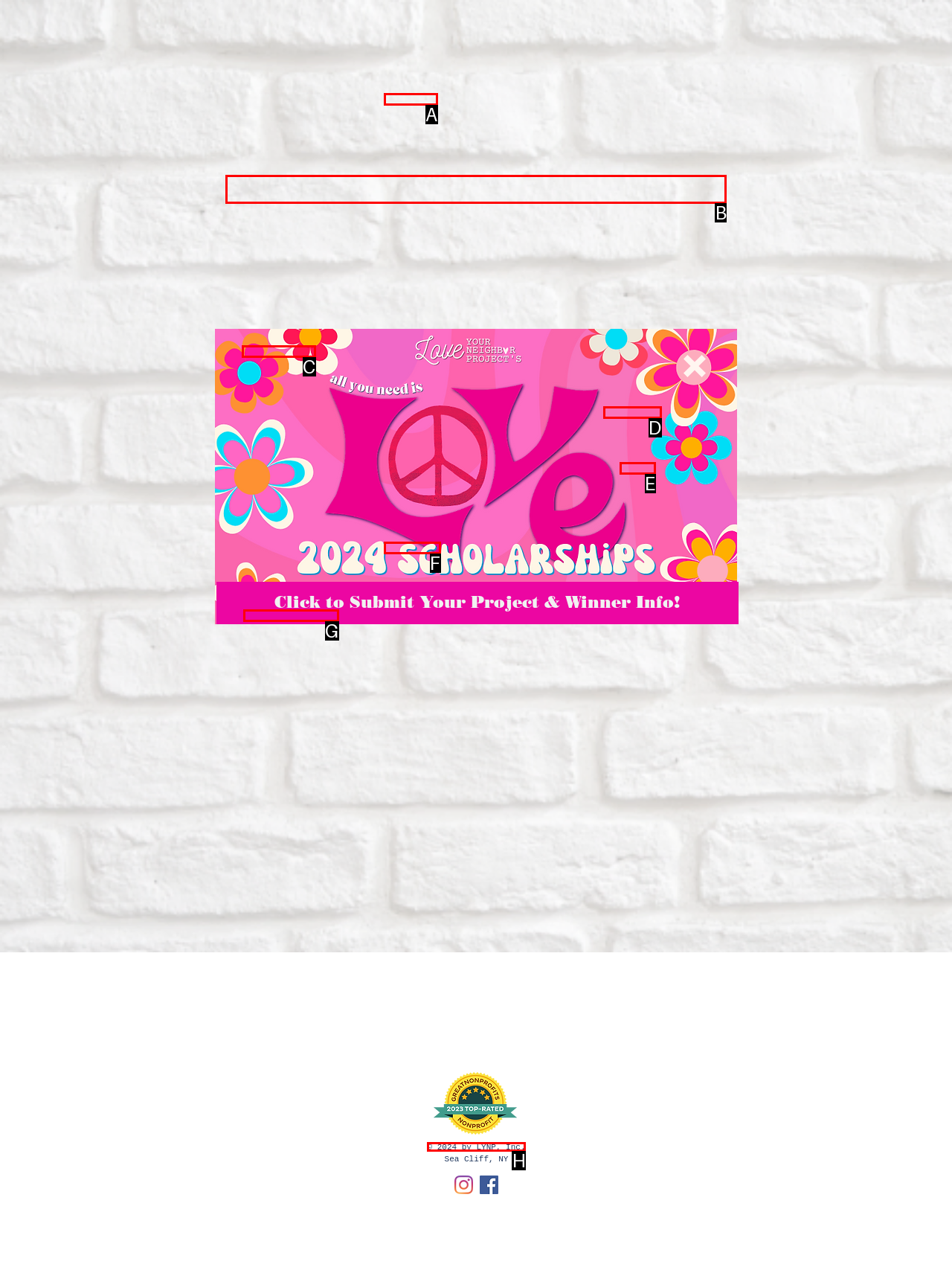Determine the HTML element to be clicked to complete the task: Click the RESOURCES button. Answer by giving the letter of the selected option.

B